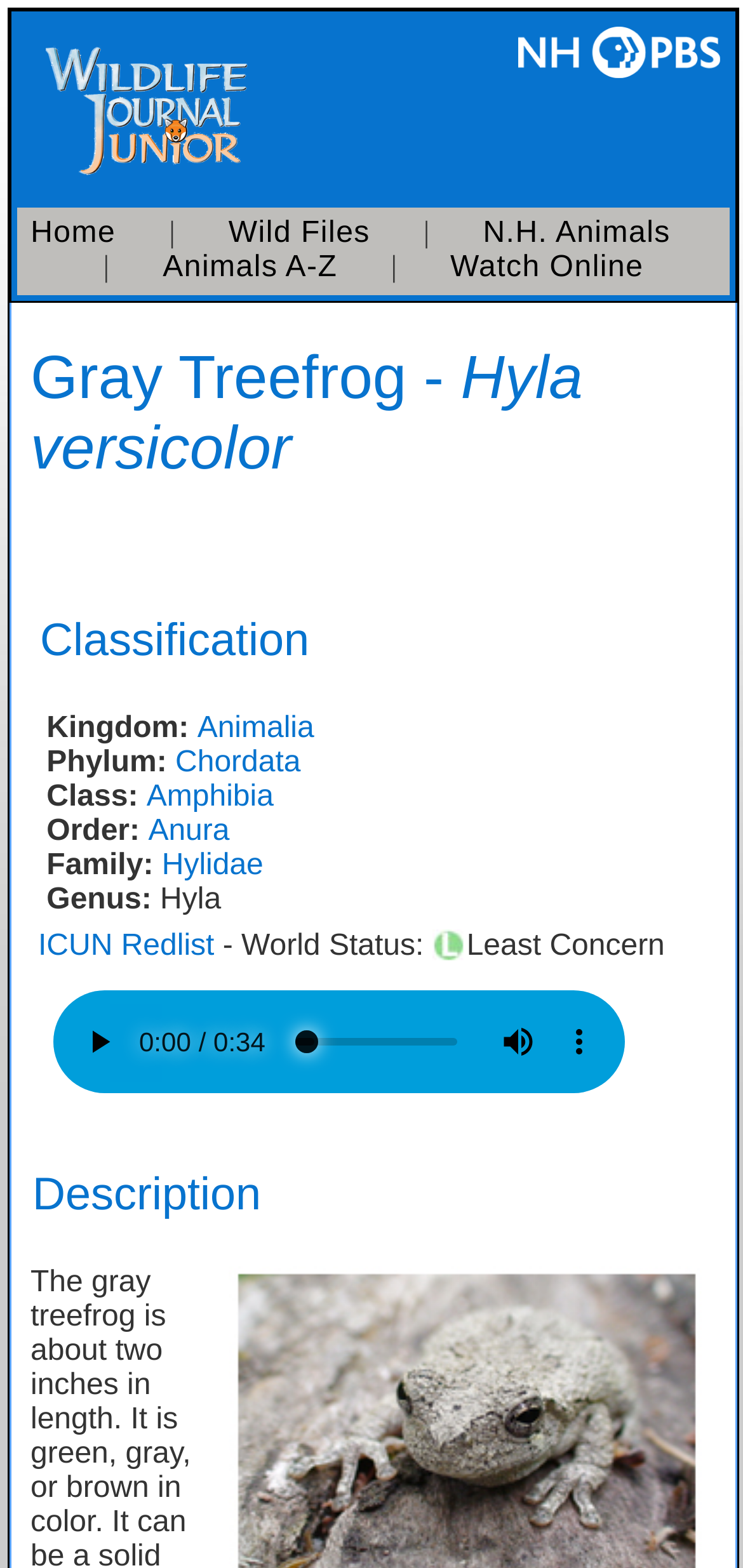Determine the main text heading of the webpage and provide its content.

Gray Treefrog - Hyla versicolor